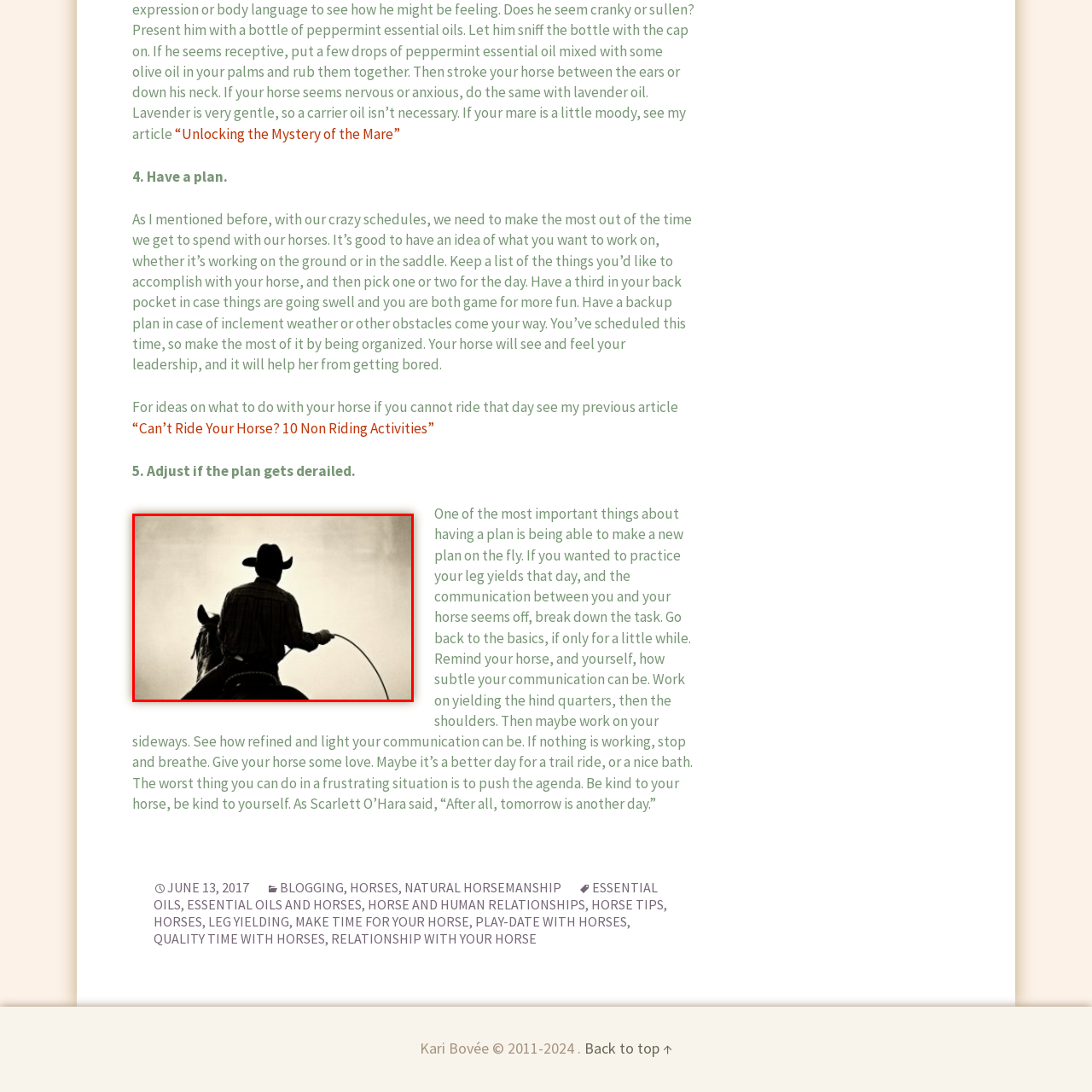What is the theme of the image?
Observe the image enclosed by the red boundary and respond with a one-word or short-phrase answer.

Western horsemanship